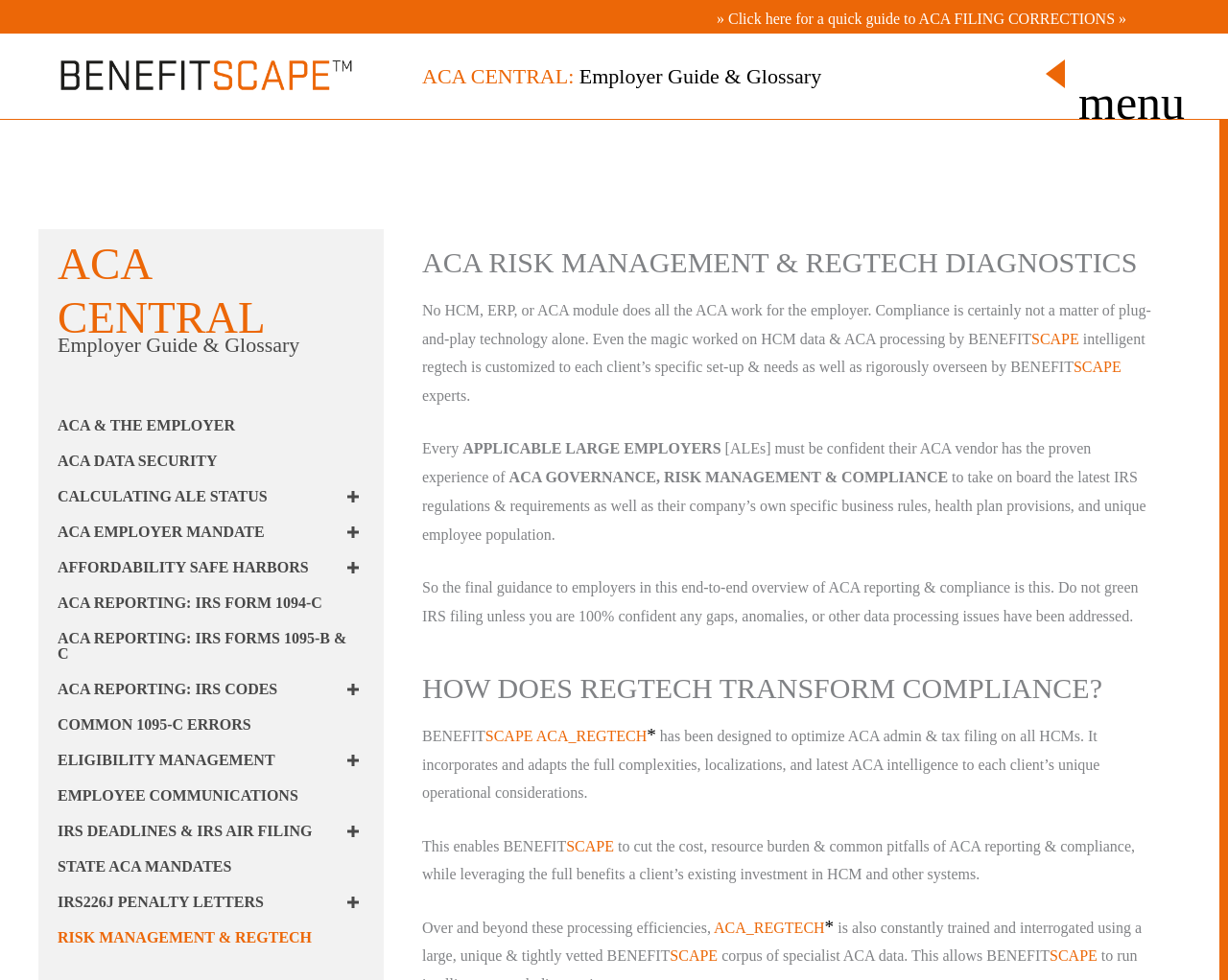Elaborate on the webpage's design and content in a detailed caption.

The webpage is focused on ACA Risk Management & REGTECH Diagnostics, with a prominent header "ACA CENTRAL: Employer Guide & Glossary" at the top. Below this header, there is a link to "ACA CENTRAL: Employer Guide & Glossary" and an image of the Benefitscape Header.

On the top-right corner, there is a menu with a heading "ACA CENTRAL" and a navigation menu with multiple links related to ACA, including "ACA & THE EMPLOYER", "ACA DATA SECURITY", and "RISK MANAGEMENT & REGTECH". These links are organized in a vertical list, with some of them expanded to show sub-links.

The main content of the webpage is divided into two sections. The first section has a heading "ACA RISK MANAGEMENT & REGTECH DIAGNOSTICS" and a paragraph of text that explains the importance of compliance and the limitations of HCM, ERP, or ACA modules. The text is divided into multiple lines, with some words and phrases highlighted.

The second section has a heading "HOW DOES REGTECH TRANSFORM COMPLIANCE?" and a paragraph of text that explains how BENEFITSCAPE's REGTECH solution optimizes ACA admin and tax filing on all HCMs. The text is again divided into multiple lines, with some words and phrases highlighted.

Throughout the webpage, there are multiple links and headings that provide additional information and resources related to ACA compliance and risk management.